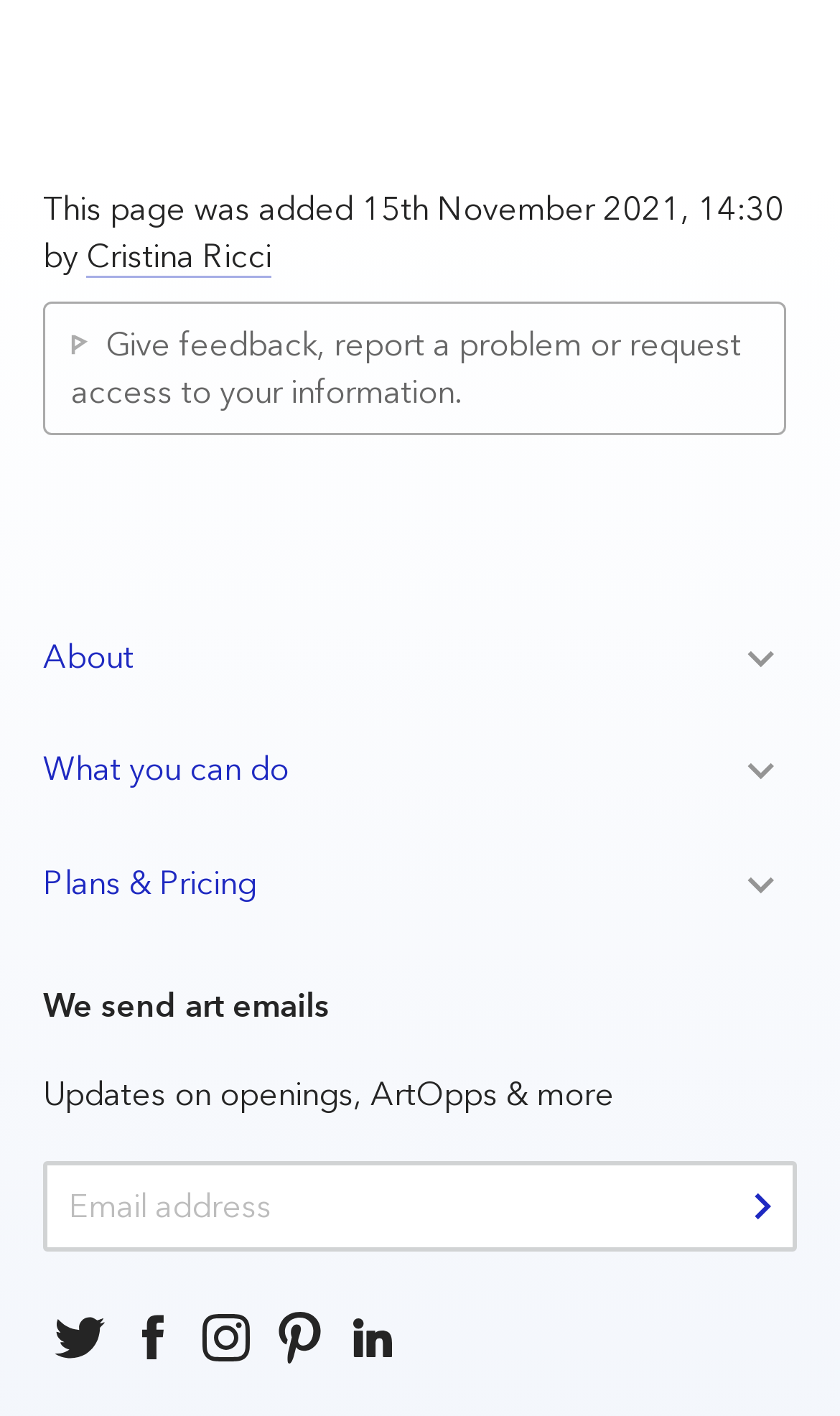Find the bounding box coordinates of the area to click in order to follow the instruction: "Enter email address".

[0.051, 0.82, 0.949, 0.884]